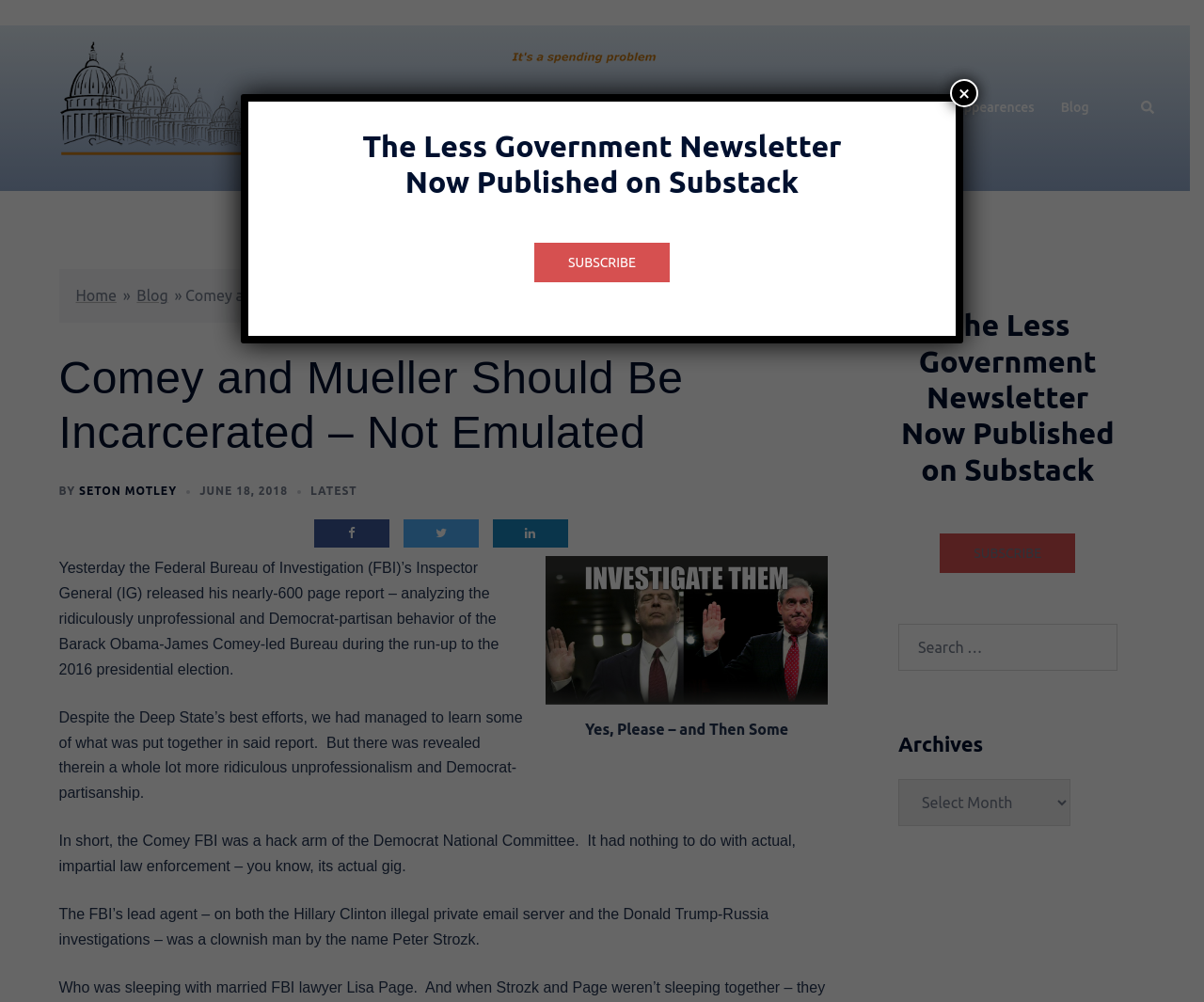Given the element description "aria-label="social media"" in the screenshot, predict the bounding box coordinates of that UI element.

None